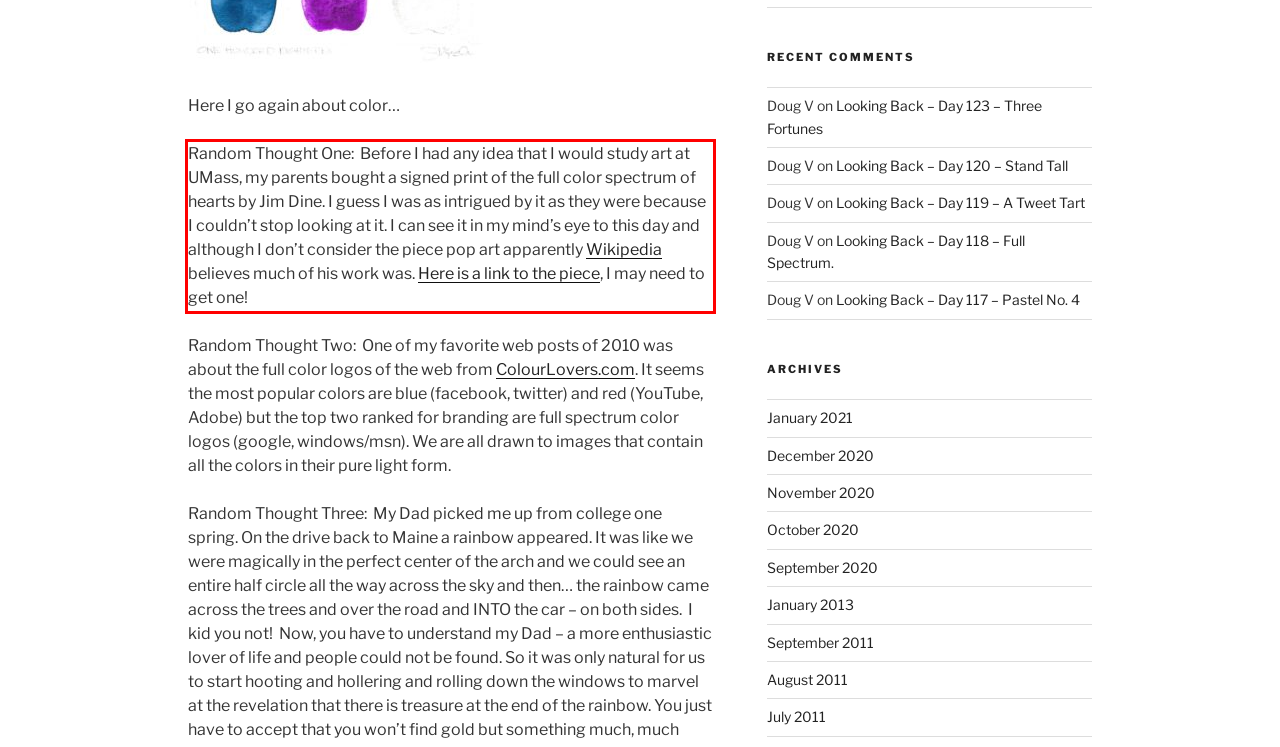Locate the red bounding box in the provided webpage screenshot and use OCR to determine the text content inside it.

Random Thought One: Before I had any idea that I would study art at UMass, my parents bought a signed print of the full color spectrum of hearts by Jim Dine. I guess I was as intrigued by it as they were because I couldn’t stop looking at it. I can see it in my mind’s eye to this day and although I don’t consider the piece pop art apparently Wikipedia believes much of his work was. Here is a link to the piece, I may need to get one!